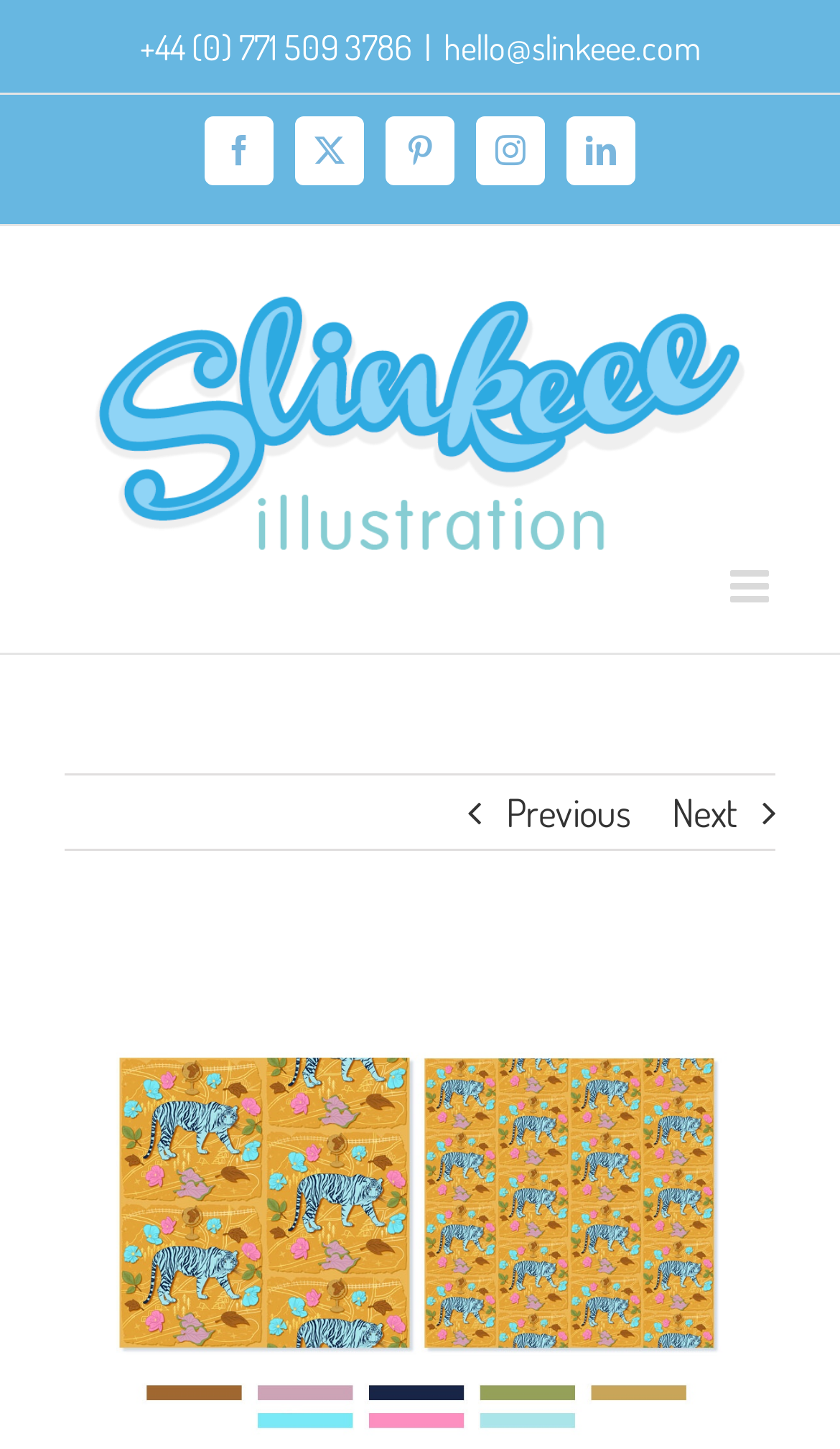Highlight the bounding box of the UI element that corresponds to this description: "aria-label="Toggle mobile menu"".

[0.869, 0.39, 0.923, 0.421]